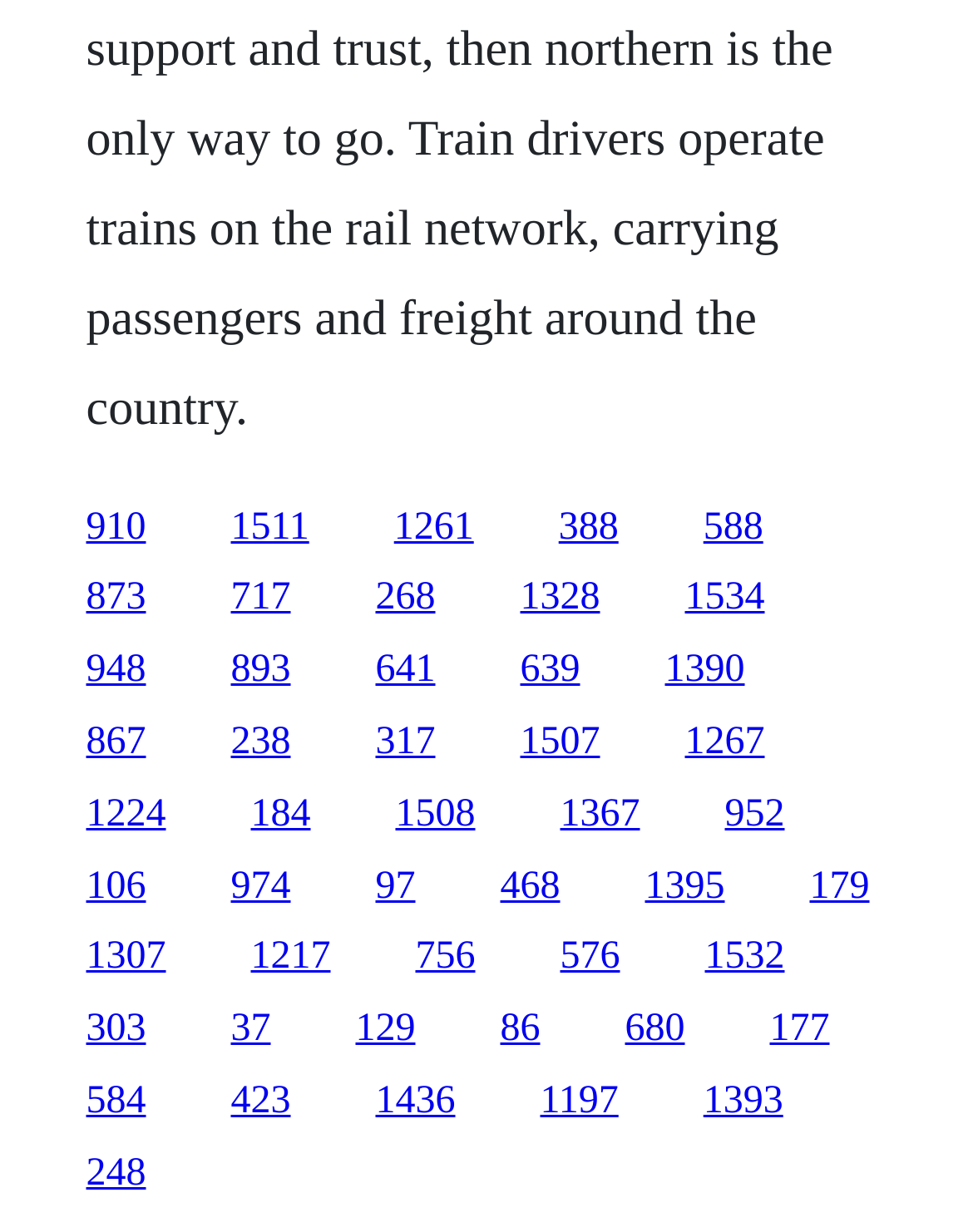What type of content is presented on this webpage?
Answer the question with a single word or phrase by looking at the picture.

links